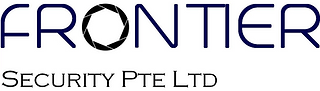Generate a comprehensive caption that describes the image.

The image displays the logo of "Frontier Security Pte Ltd," prominently featuring the word "FRONTIER" in bold blue letters, accompanied by a sleek camera lens graphic. Beneath this, "Security Pte Ltd" is presented in a more understated font, emphasizing the company's focus on security solutions. This logo is likely to be associated with a business that provides security services or products, reinforcing its brand identity in the competitive landscape of security industry companies.